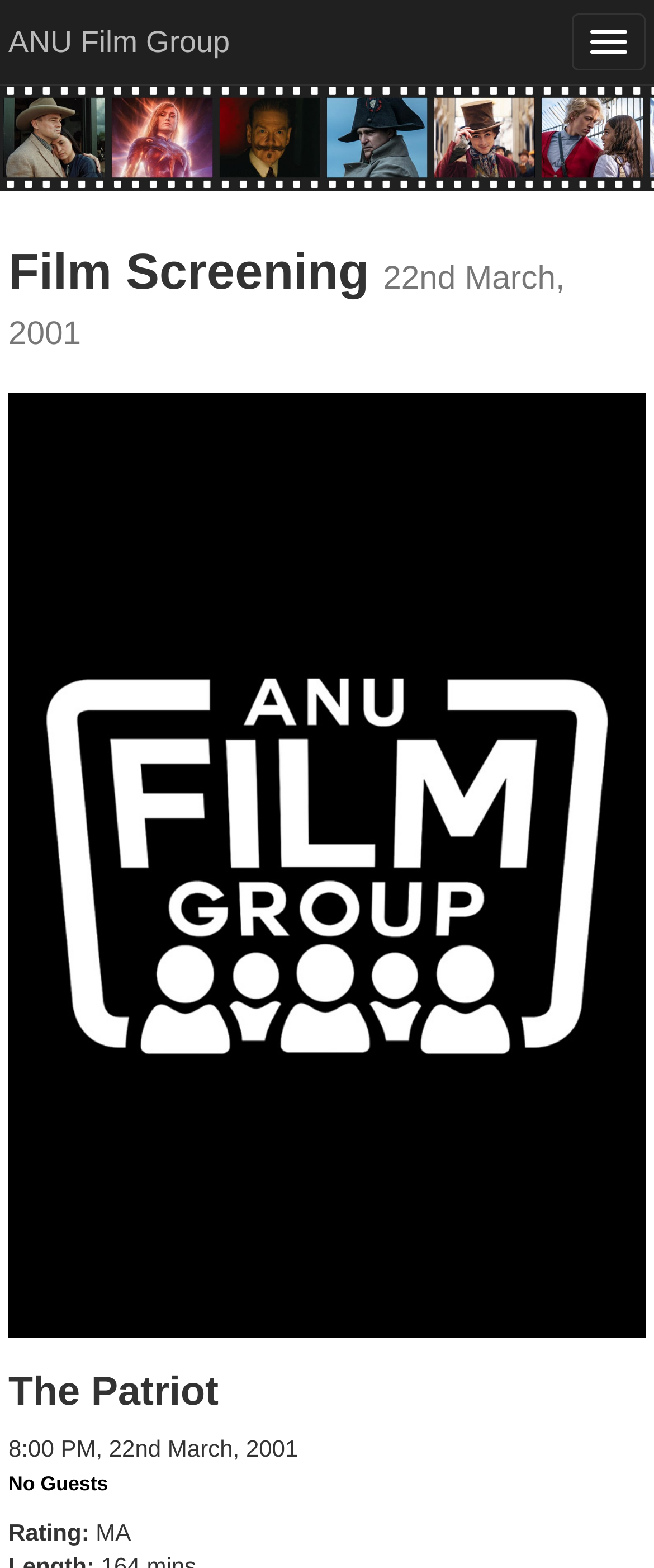Given the element description Toggle navigation, identify the bounding box coordinates for the UI element on the webpage screenshot. The format should be (top-left x, top-left y, bottom-right x, bottom-right y), with values between 0 and 1.

[0.874, 0.009, 0.987, 0.045]